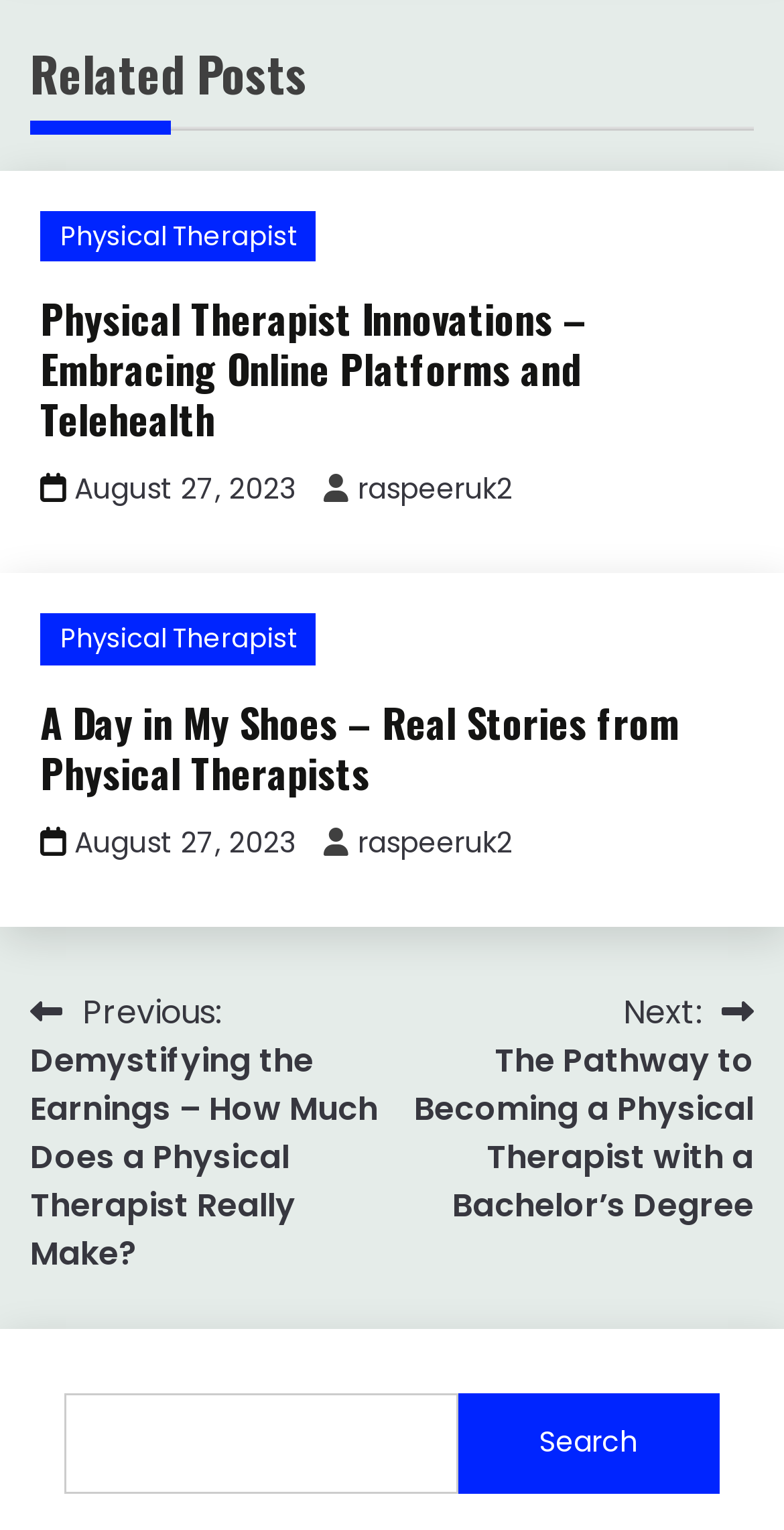Determine the bounding box coordinates of the section to be clicked to follow the instruction: "Go to previous post". The coordinates should be given as four float numbers between 0 and 1, formatted as [left, top, right, bottom].

[0.038, 0.645, 0.5, 0.836]